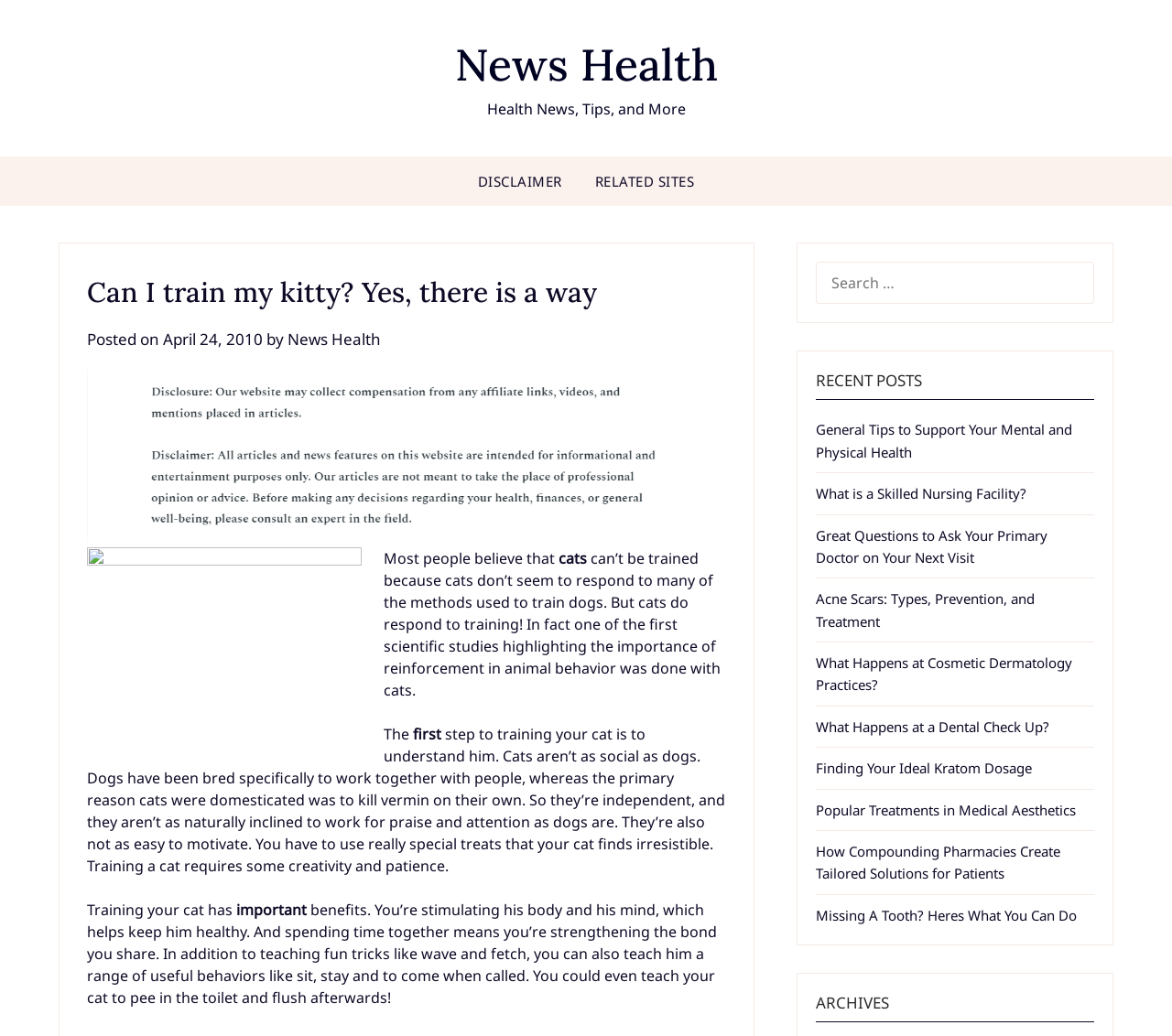Can you specify the bounding box coordinates of the area that needs to be clicked to fulfill the following instruction: "View archives"?

[0.696, 0.959, 0.759, 0.978]